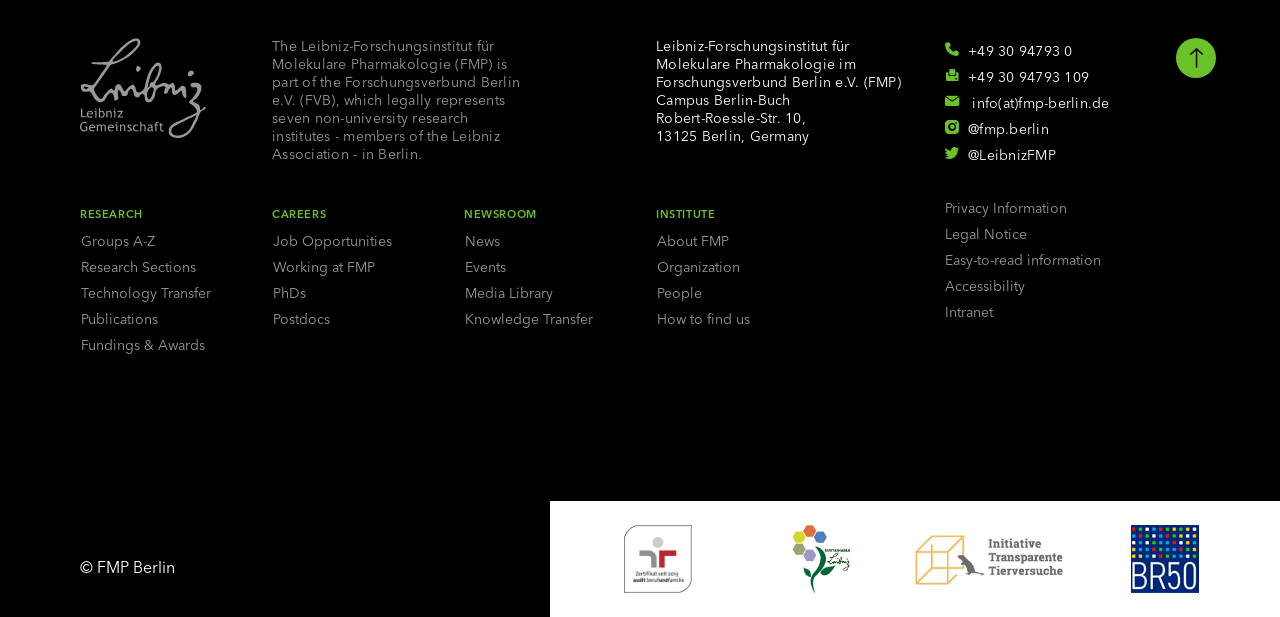Provide a short answer to the following question with just one word or phrase: How many research sections are there?

Not specified